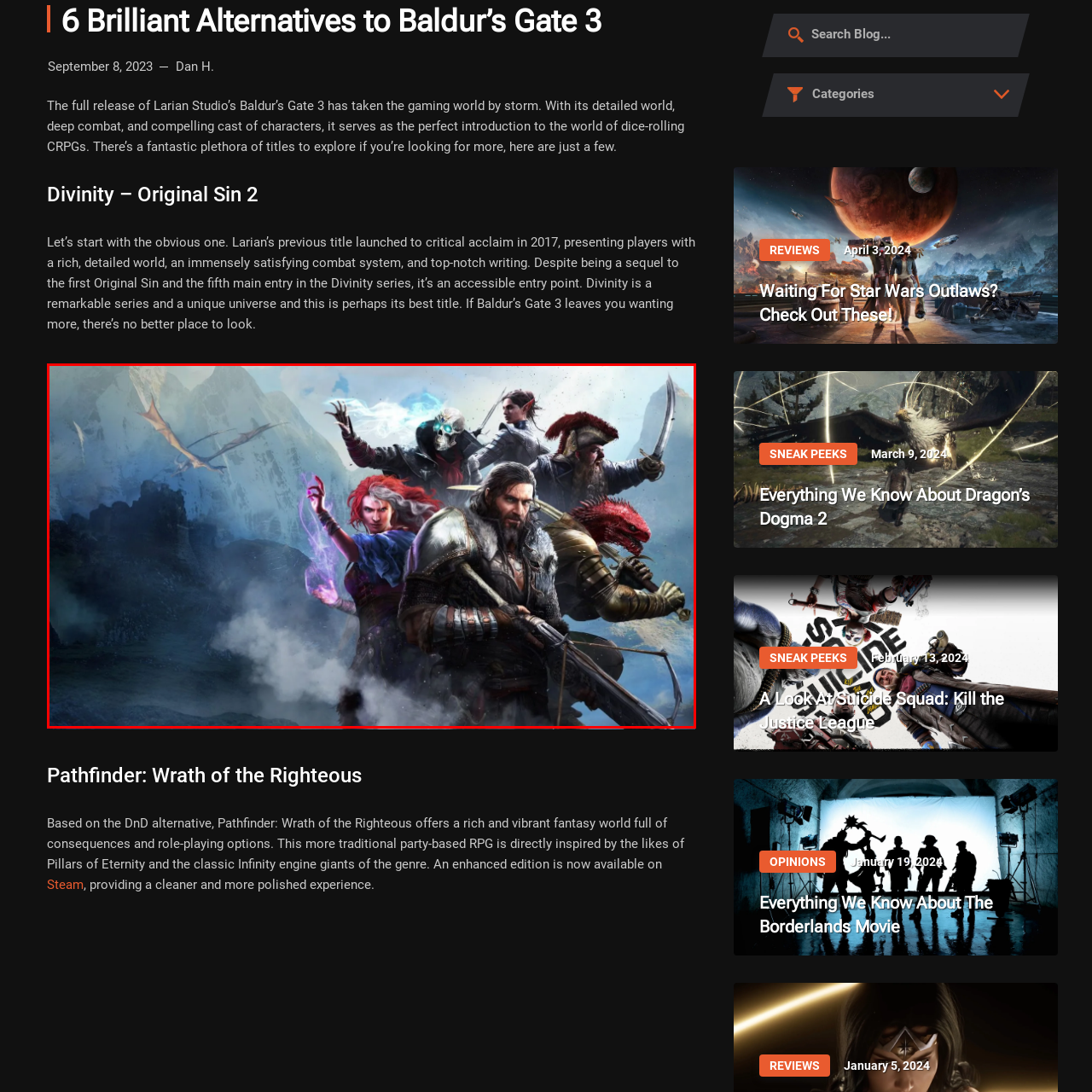Inspect the image bordered in red and answer the following question in detail, drawing on the visual content observed in the image:
How many characters are in the forefront?

According to the caption, a strong warrior is brandishing a weapon at the forefront, implying that there is only one character in the forefront of the image.